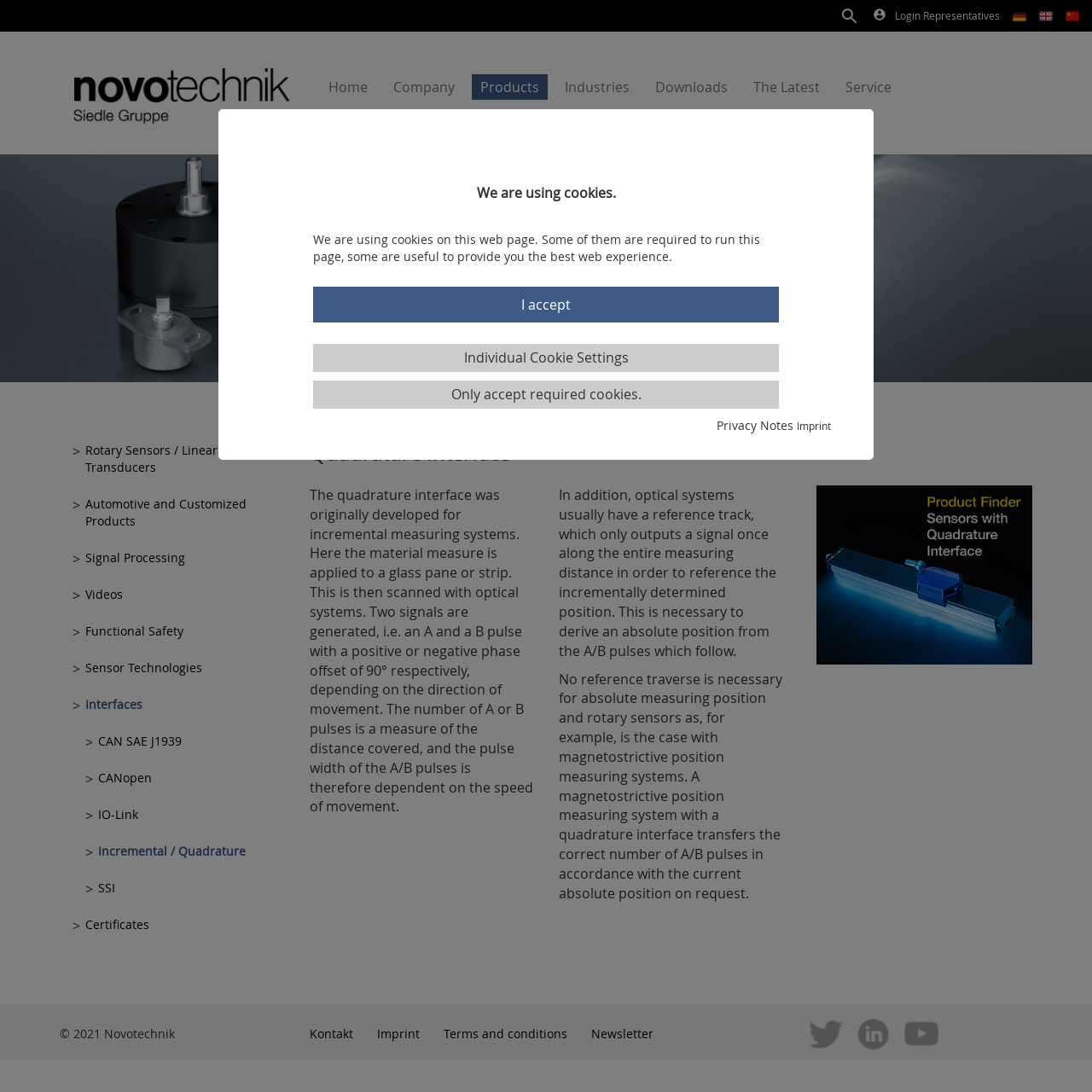Please identify the bounding box coordinates of the element's region that should be clicked to execute the following instruction: "Go to the Company page". The bounding box coordinates must be four float numbers between 0 and 1, i.e., [left, top, right, bottom].

[0.352, 0.068, 0.424, 0.091]